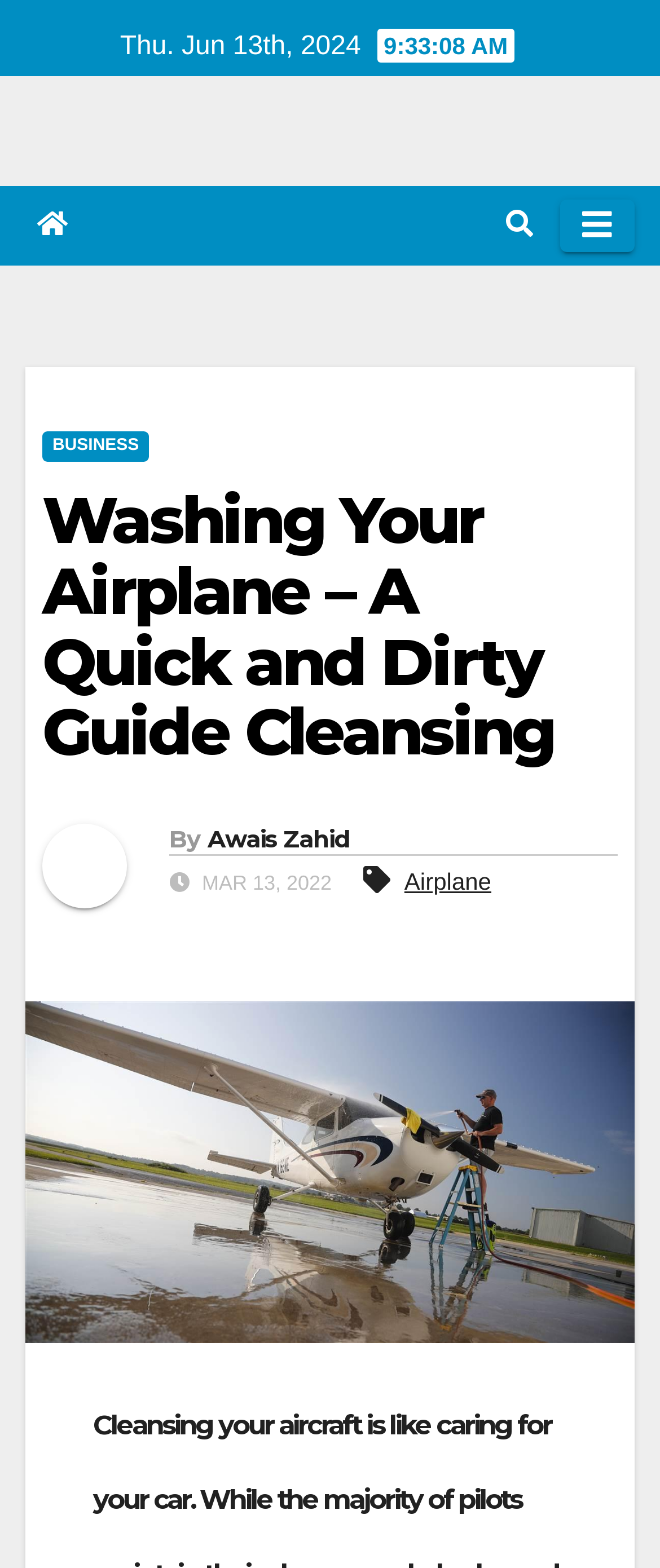Write a detailed summary of the webpage.

The webpage appears to be an article or blog post about washing and caring for an airplane. At the top left of the page, there is a date displayed as "Thu. Jun 13th, 2024". Below this, there are two buttons, one with an icon and another labeled "Toggle navigation", which is likely a menu button.

The main content of the page is headed by a title "Washing Your Airplane – A Quick and Dirty Guide Cleansing", which is followed by a permalink to the article. The article's author, Awais Zahid, is credited below the title, with a link to their profile or other articles.

The article's content is divided into sections, with a heading "By Awais Zahid" separating the author's information from the main content. There is also a link to a related topic, "Airplane", located below the author's information.

There are no images on the page, but there are several icons, including a menu icon and a permalink icon. The overall layout is organized, with clear headings and concise text.